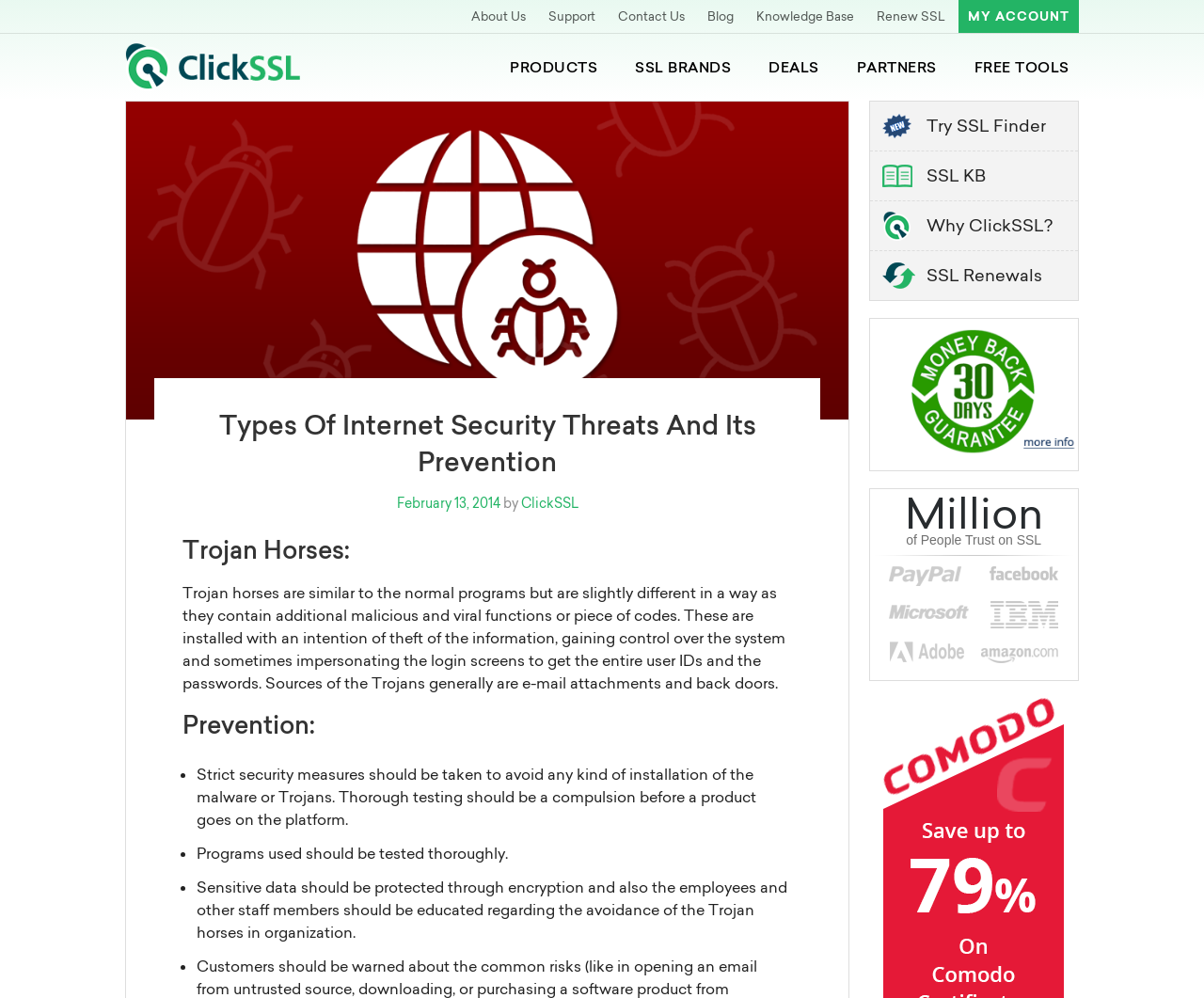Please find and generate the text of the main header of the webpage.

Types Of Internet Security Threats And Its Prevention